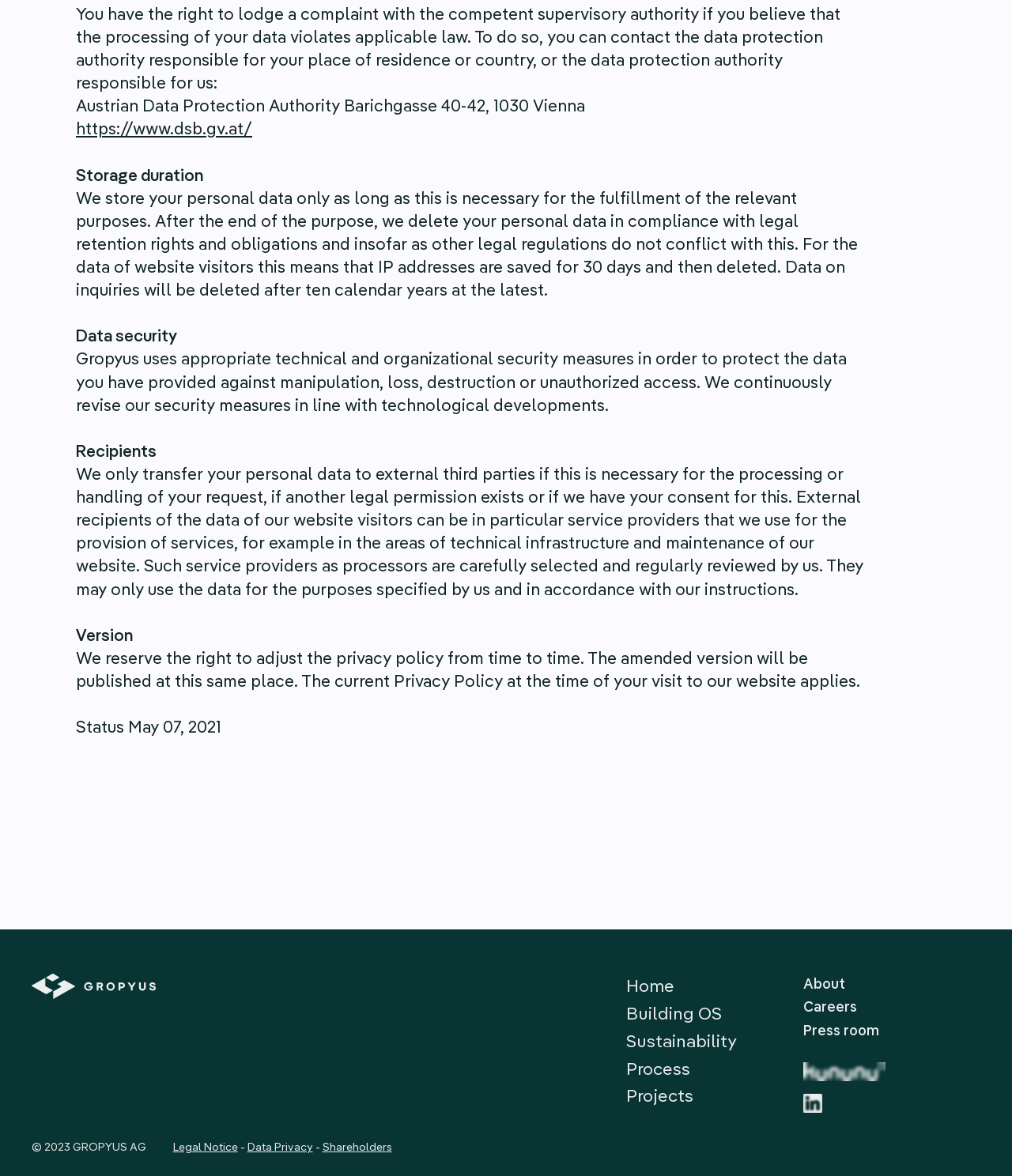Pinpoint the bounding box coordinates of the element that must be clicked to accomplish the following instruction: "visit the Data Privacy page". The coordinates should be in the format of four float numbers between 0 and 1, i.e., [left, top, right, bottom].

[0.244, 0.971, 0.309, 0.98]